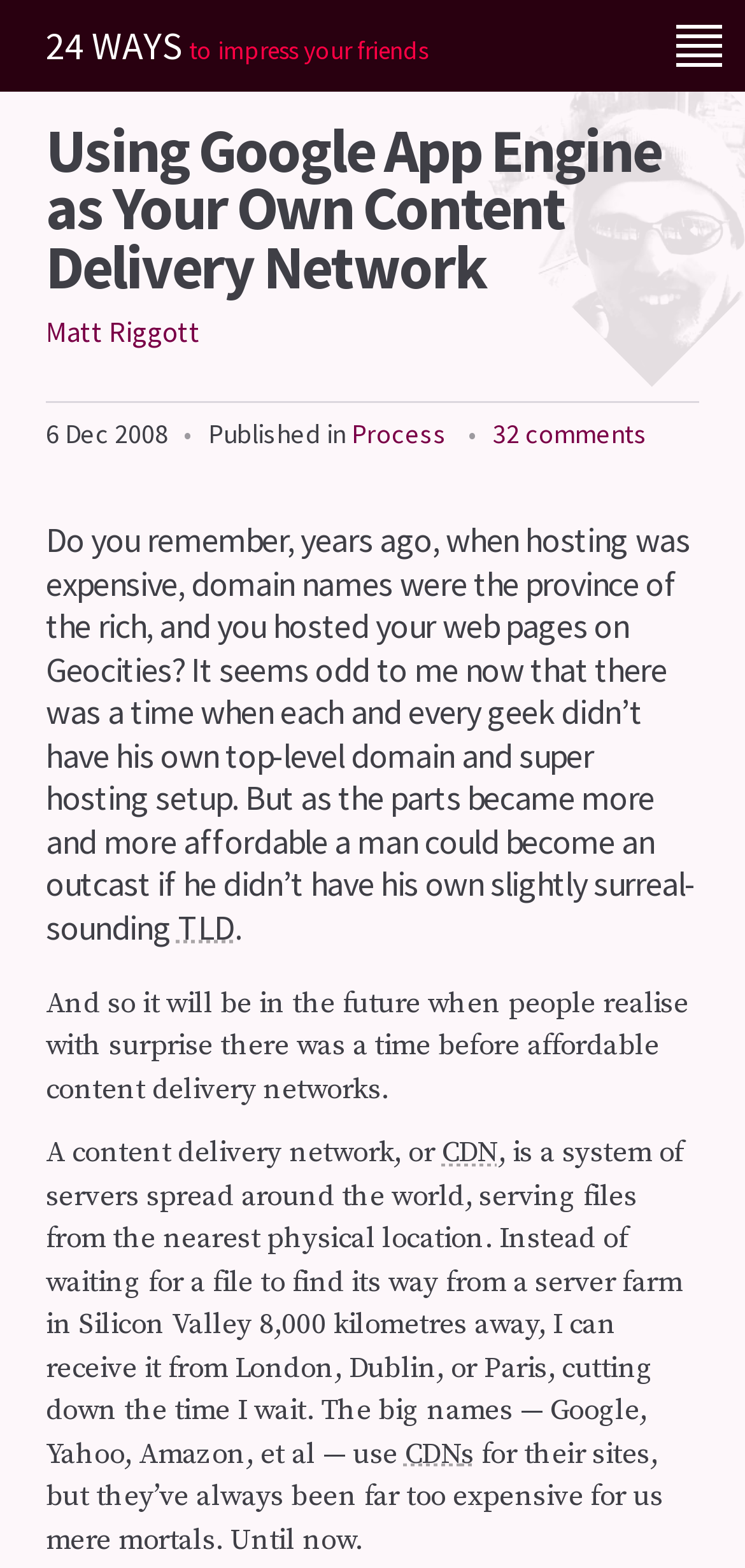Given the content of the image, can you provide a detailed answer to the question?
What is the date of publication?

The date of publication is mentioned in the footer section of the webpage, specifically in the time element which contains two static text elements '6 Dec' and '2008'.